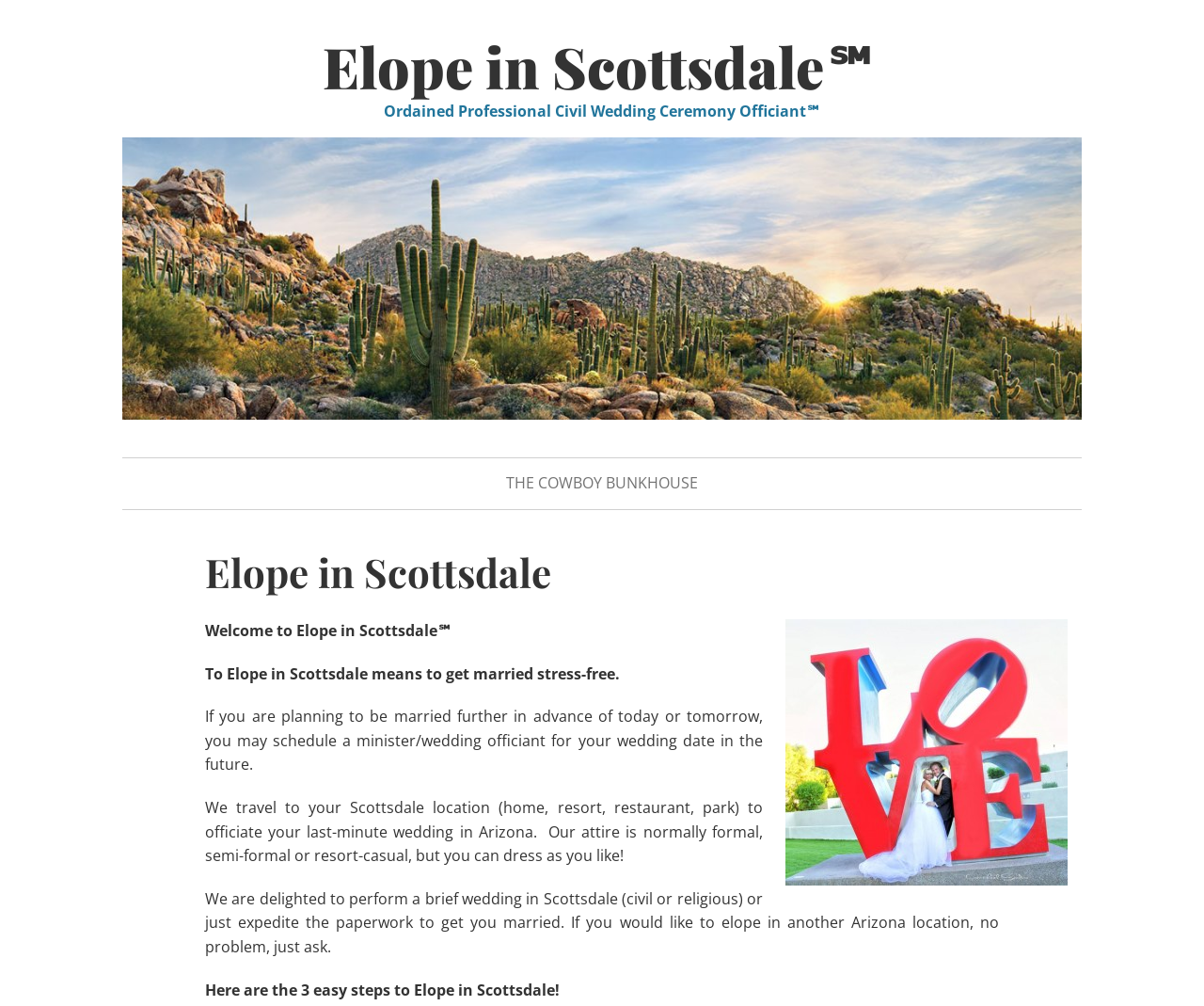Describe every aspect of the webpage in a detailed manner.

The webpage is about Elope in Scottsdale, a service that offers stress-free weddings at various locations in Scottsdale, Arizona. At the top of the page, there is a link to the website's title, "Elope in Scottsdale℠", followed by a brief description of the service as an "Ordained Professional Civil Wedding Ceremony Officiant℠". 

Below this, there is a prominent link that spans most of the width of the page. Further down, there is a section with a header that reads "Elope in Scottsdale" and an image with the same title. To the left of the image, there is a welcome message and a brief introduction to the service, explaining that it offers stress-free weddings at various locations in Scottsdale.

Below this introduction, there are four paragraphs of text that provide more information about the service. The first paragraph explains that the service is available for last-minute weddings, while the second paragraph notes that it can also be scheduled in advance. The third paragraph describes the attire of the officiant and the flexibility of the service, while the fourth paragraph outlines the options for the type of wedding ceremony.

Finally, there is a section that outlines the three easy steps to elope in Scottsdale, although the specific steps are not detailed. Throughout the page, there are several links and a prominent image, but no other visual elements are immediately apparent.